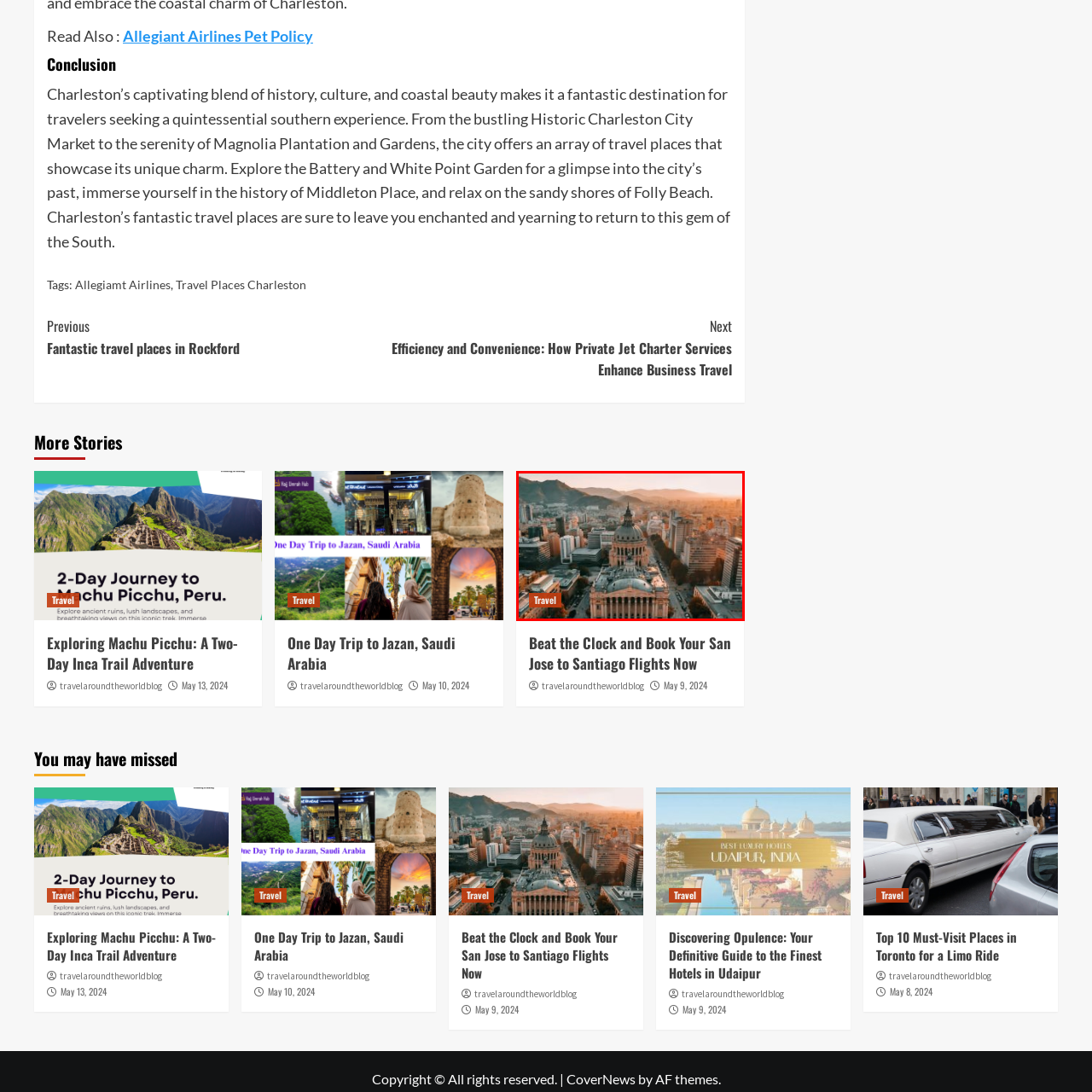What mountain range is visible in the background?
Observe the image within the red bounding box and generate a detailed answer, ensuring you utilize all relevant visual cues.

The caption describes the majestic Andes mountains as the backdrop of the urban landscape, which indicates that the mountain range visible in the background is the Andes.